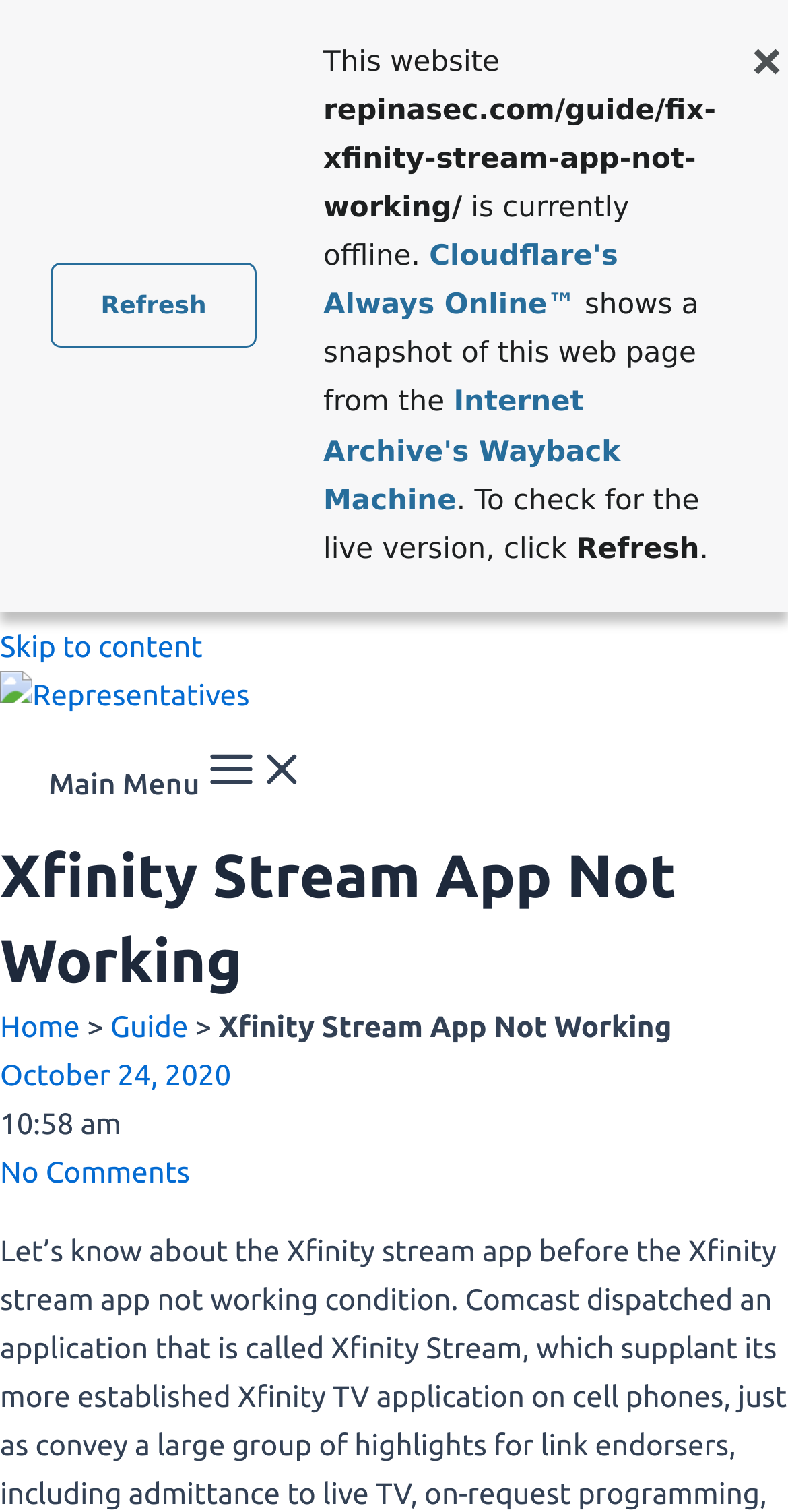What is the name of the application discussed on the webpage?
Carefully analyze the image and provide a thorough answer to the question.

I determined the name of the application by reading the text in the heading element, which states 'Xfinity Stream App Not Working'.